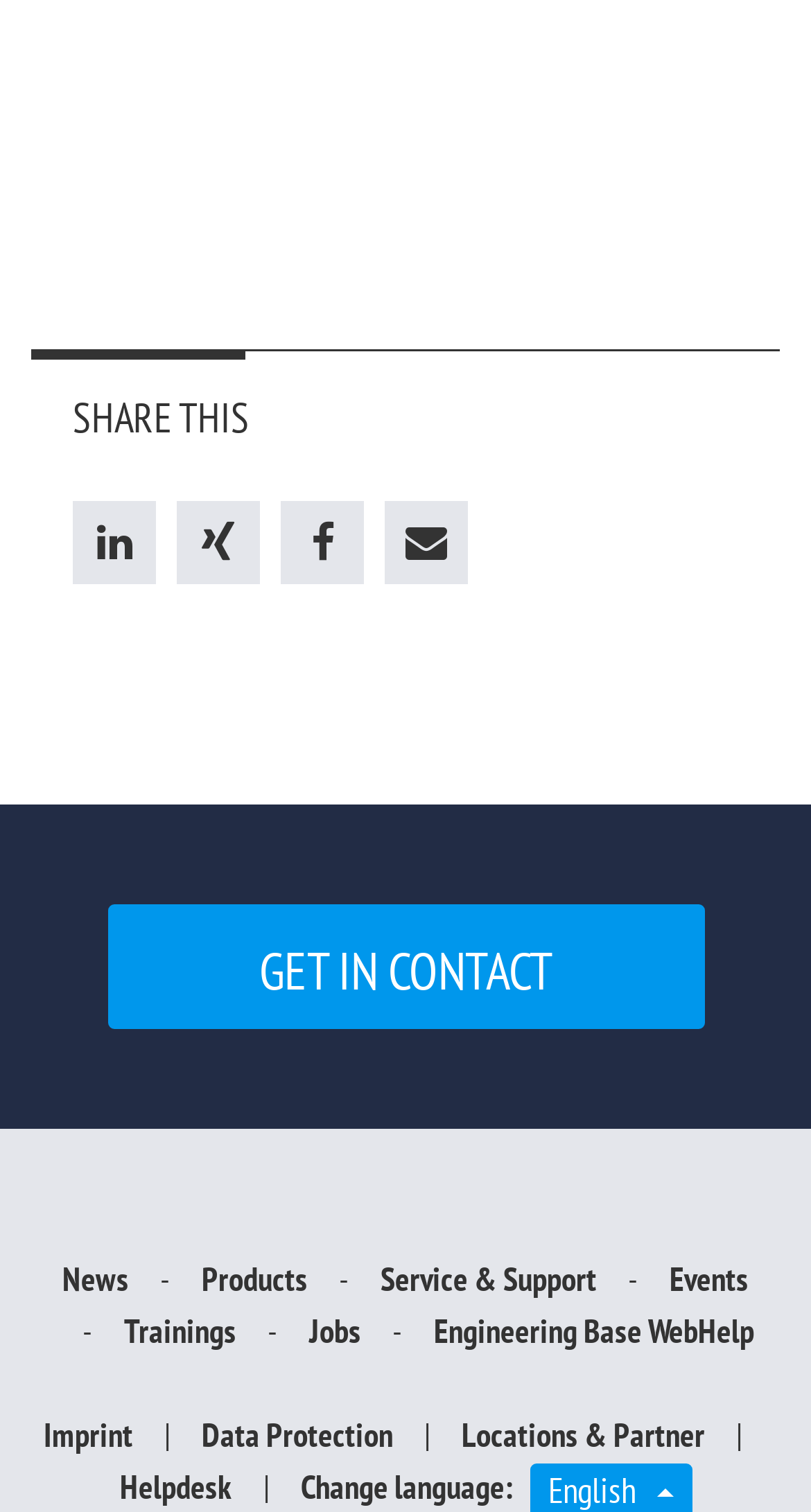Locate the bounding box coordinates of the element you need to click to accomplish the task described by this instruction: "Click on the 'GET IN CONTACT' link".

[0.132, 0.598, 0.868, 0.68]